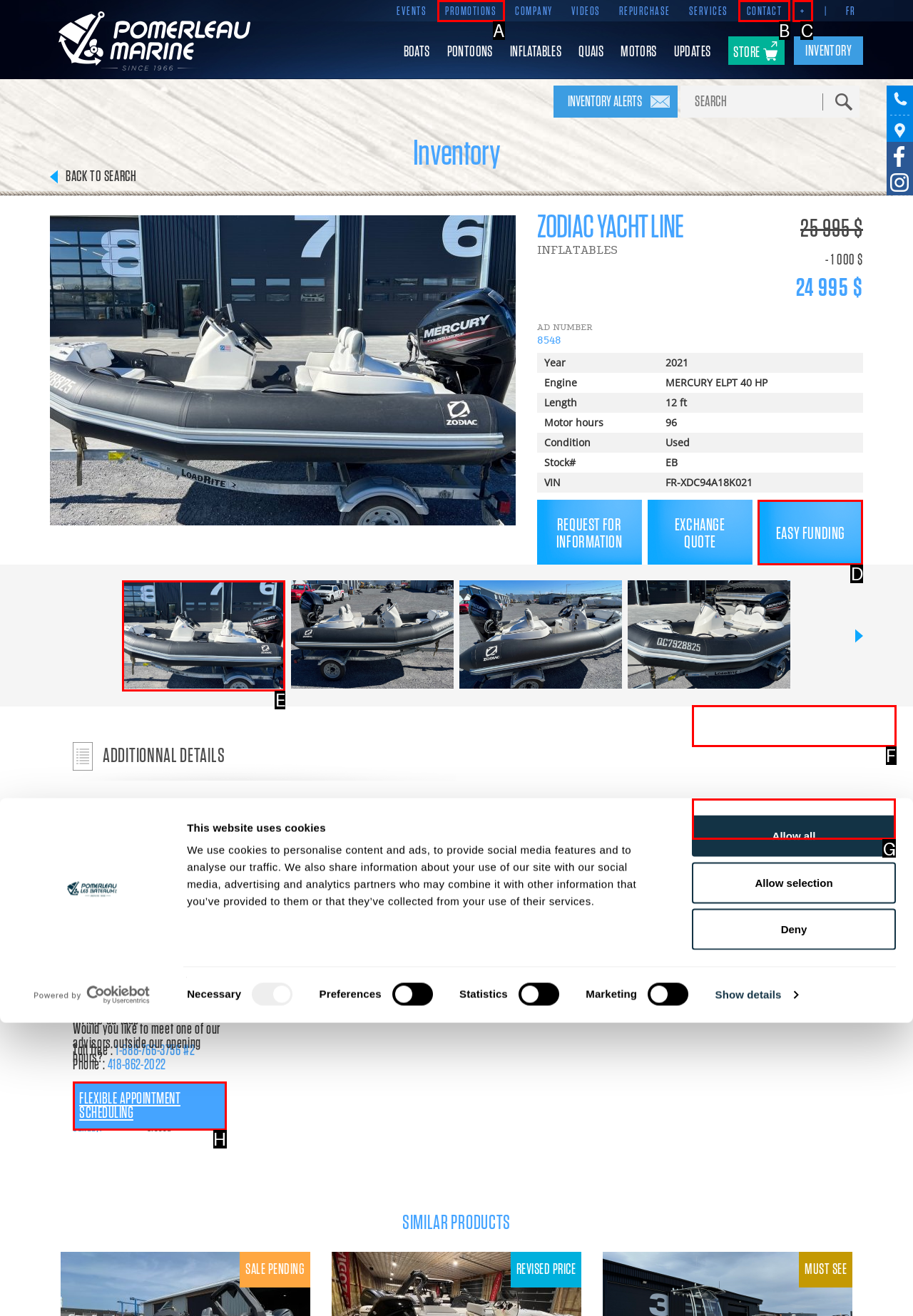Determine which UI element you should click to perform the task: Click the 'Deny' button
Provide the letter of the correct option from the given choices directly.

G